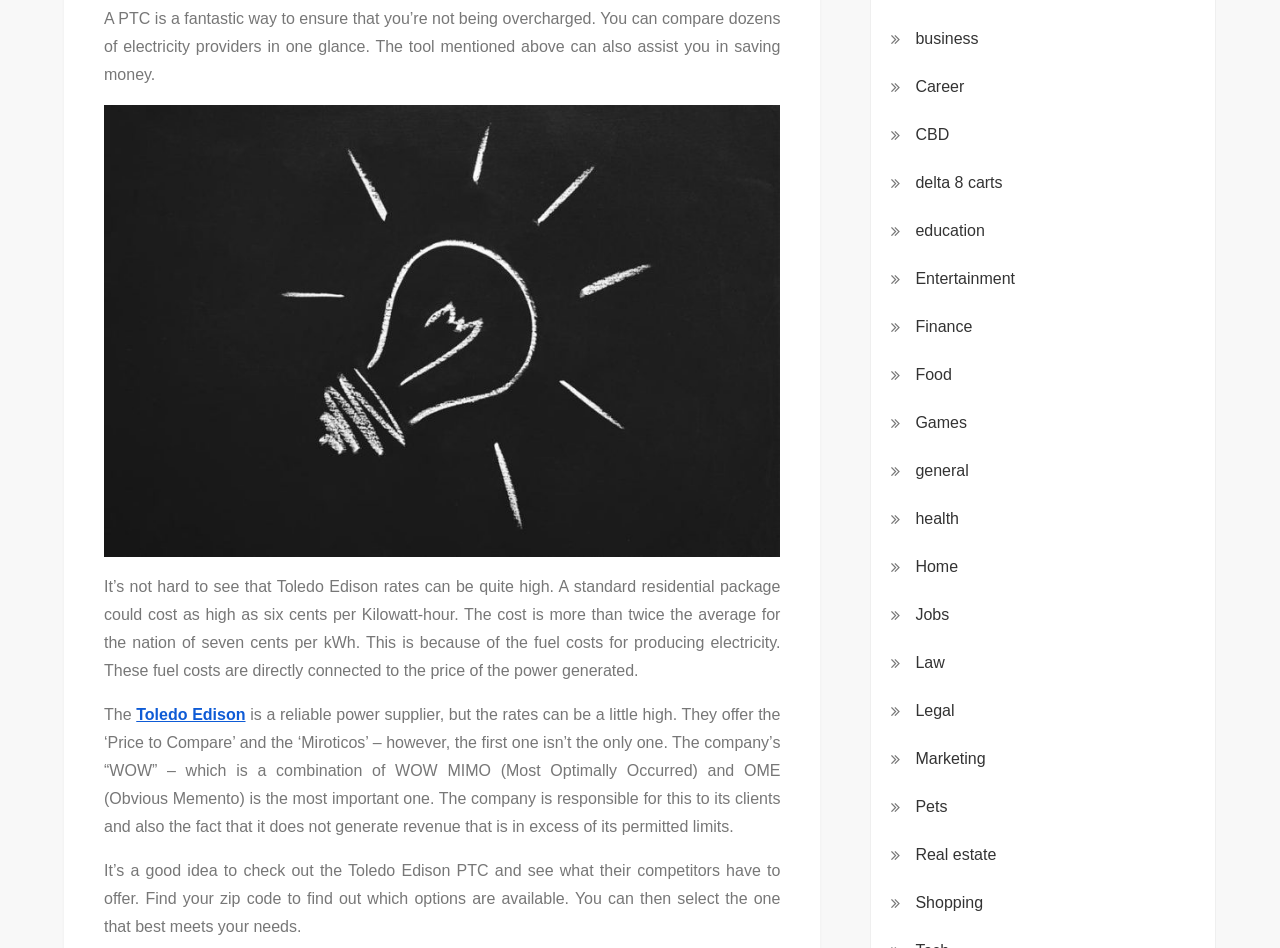Show me the bounding box coordinates of the clickable region to achieve the task as per the instruction: "Click on 'Career'".

[0.715, 0.077, 0.753, 0.106]